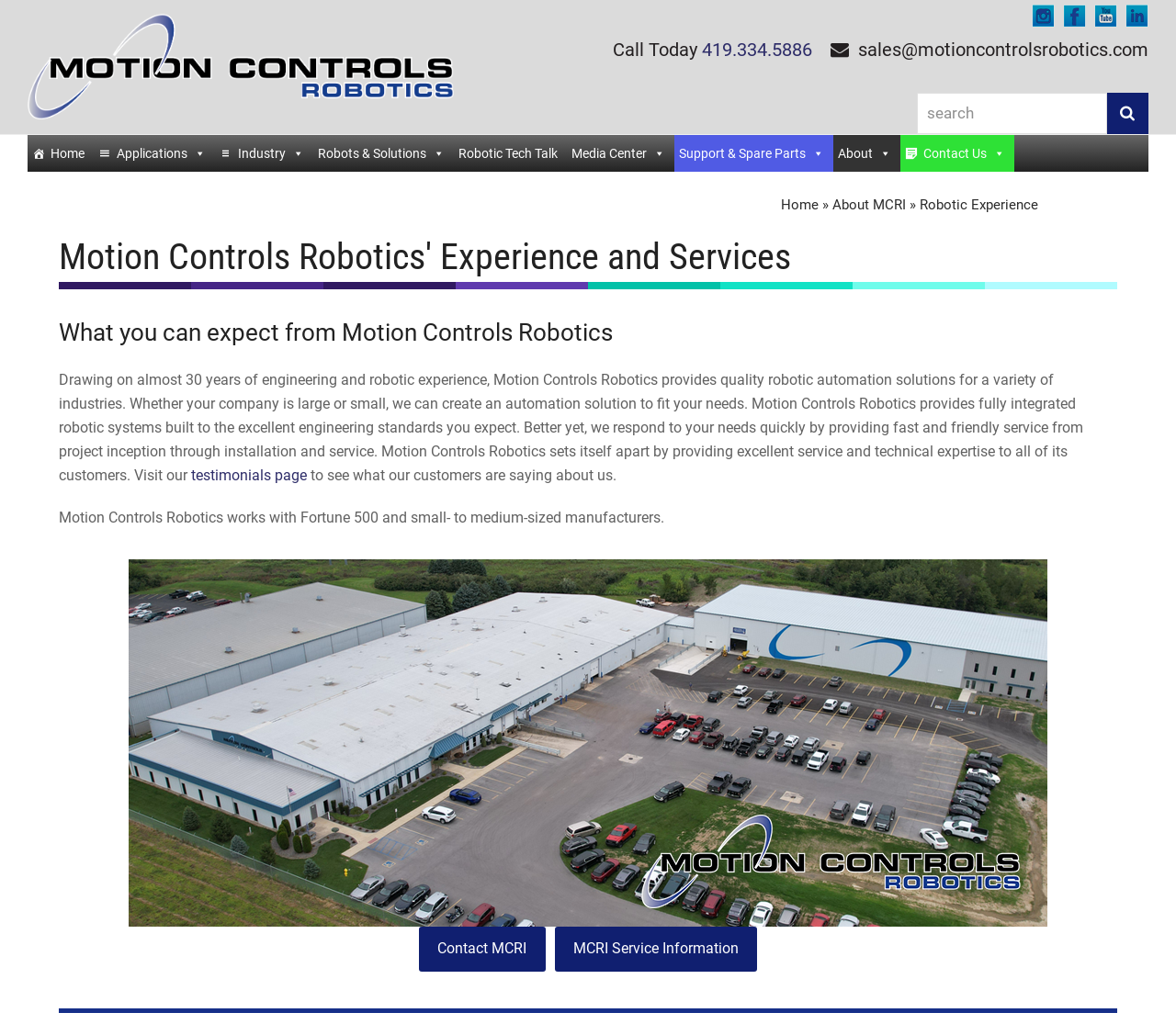Please provide a comprehensive response to the question based on the details in the image: What is the company's main service?

I found the main service by reading the paragraph that starts with 'Drawing on almost 30 years of engineering and robotic experience...', which mentions that the company provides 'quality robotic automation solutions for a variety of industries'.